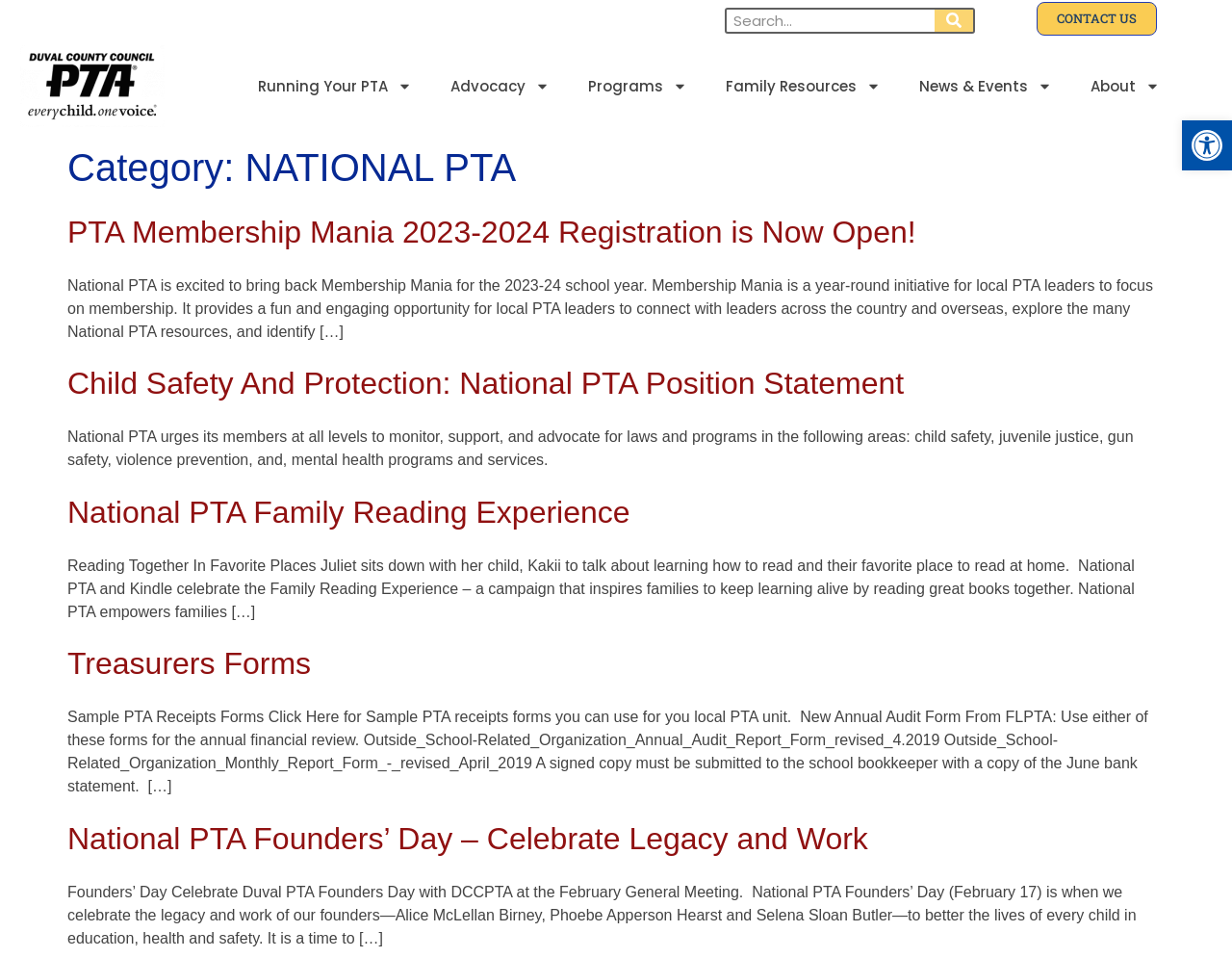What is the main purpose of this website?
Use the information from the image to give a detailed answer to the question.

Based on the various articles and links on the webpage, it appears that the main purpose of this website is to provide information and resources to PTA members, including news, events, and programs.